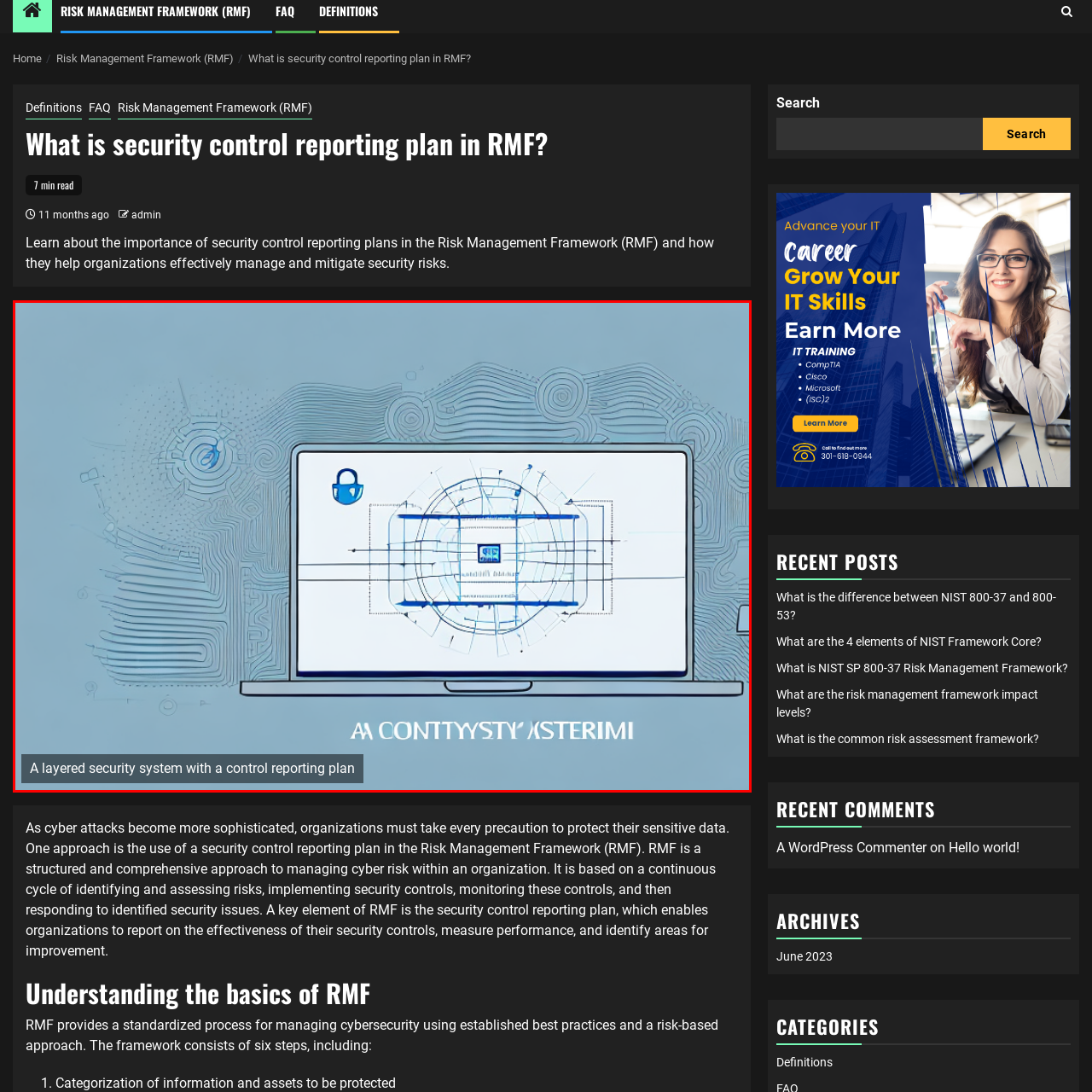Give a thorough and detailed explanation of the image enclosed by the red border.

The image illustrates a laptop screen displaying a layered security system designed for a control reporting plan. The screen features a digital lock symbol, emphasizing security. Surrounding the lock are various geometric shapes and lines that signify a structured approach to cybersecurity. This visual representation complements the concept of security control reporting in the Risk Management Framework (RMF), highlighting the importance of assessing and monitoring security measures to protect sensitive information effectively. The background design, with soft curves and patterns, enhances the theme of digital security in a modern context.